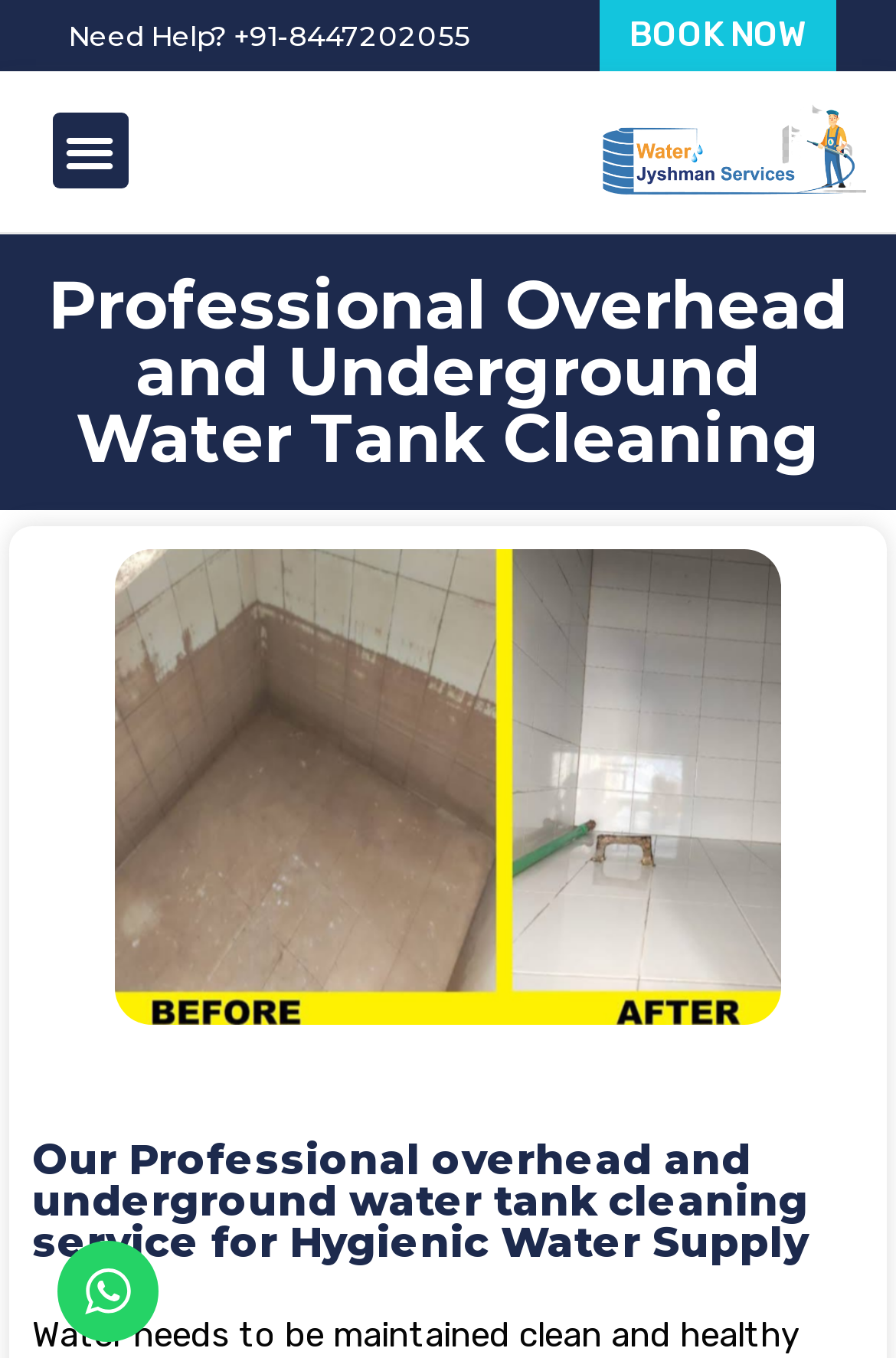Provide the bounding box for the UI element matching this description: "BOOK NOW".

[0.668, 0.0, 0.932, 0.052]